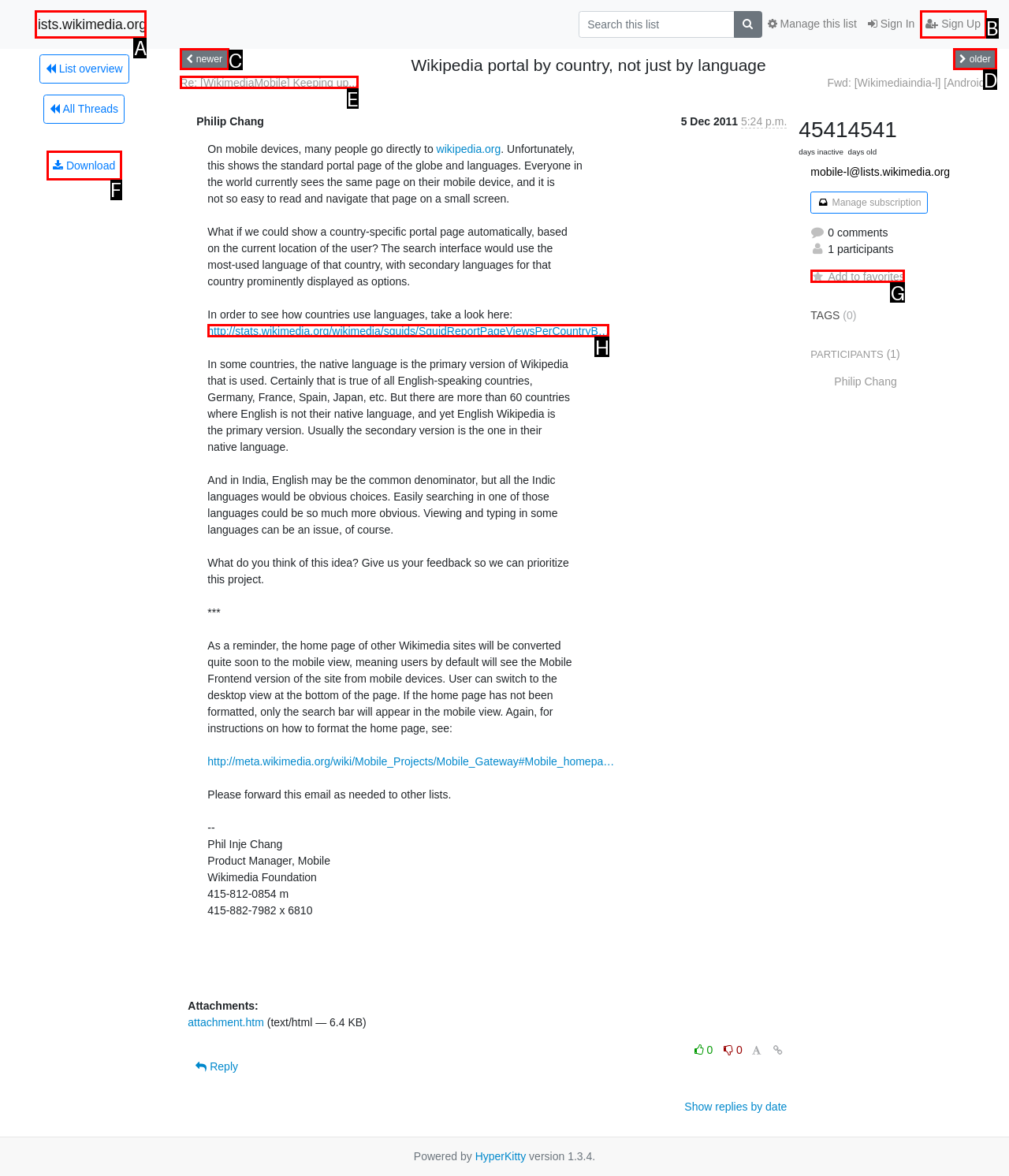From the options presented, which lettered element matches this description: Sign Up
Reply solely with the letter of the matching option.

B